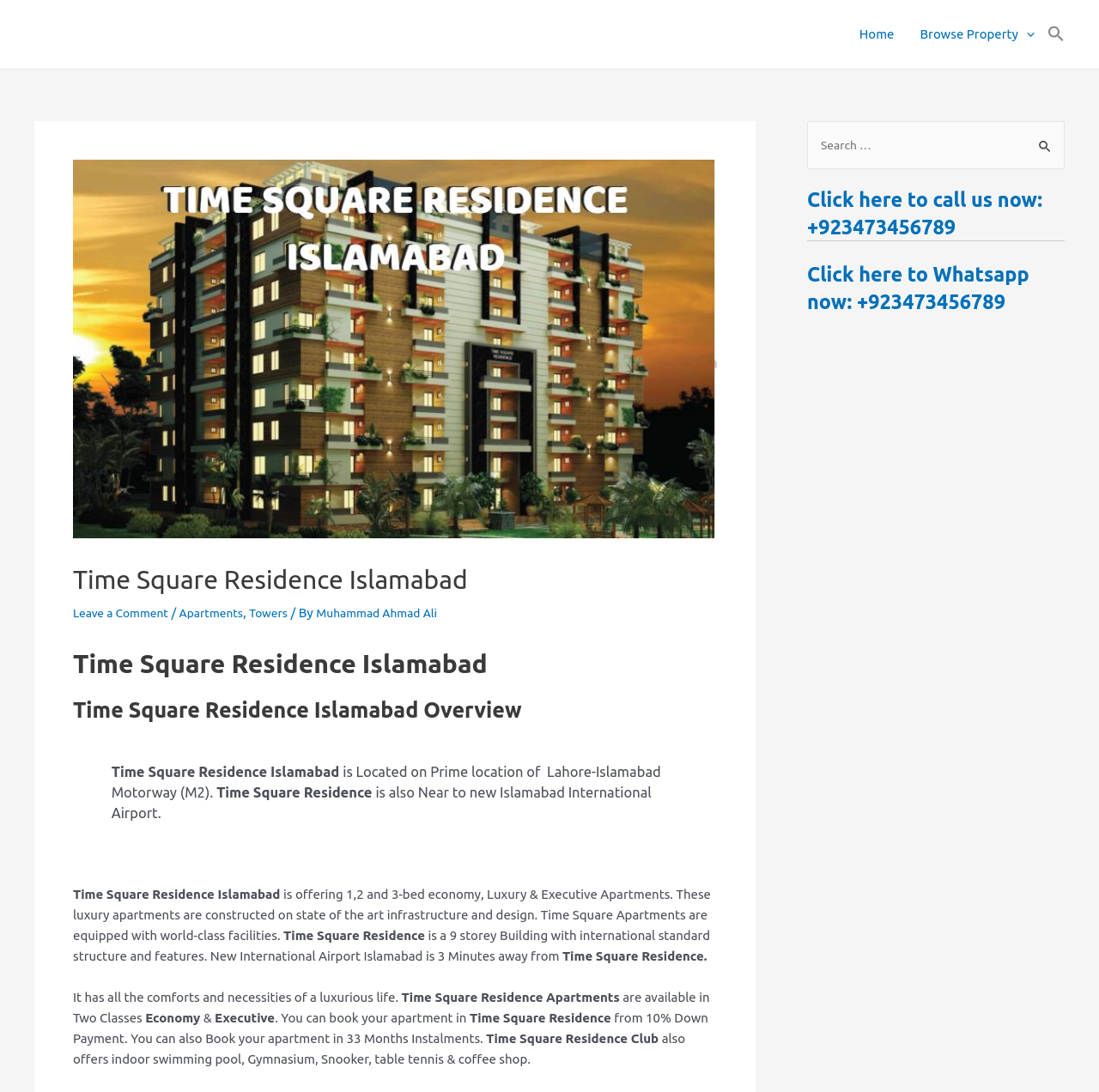Give a one-word or short phrase answer to this question: 
What is the location of Time Square Residence Islamabad?

Lahore-Islamabad Motorway (M2)